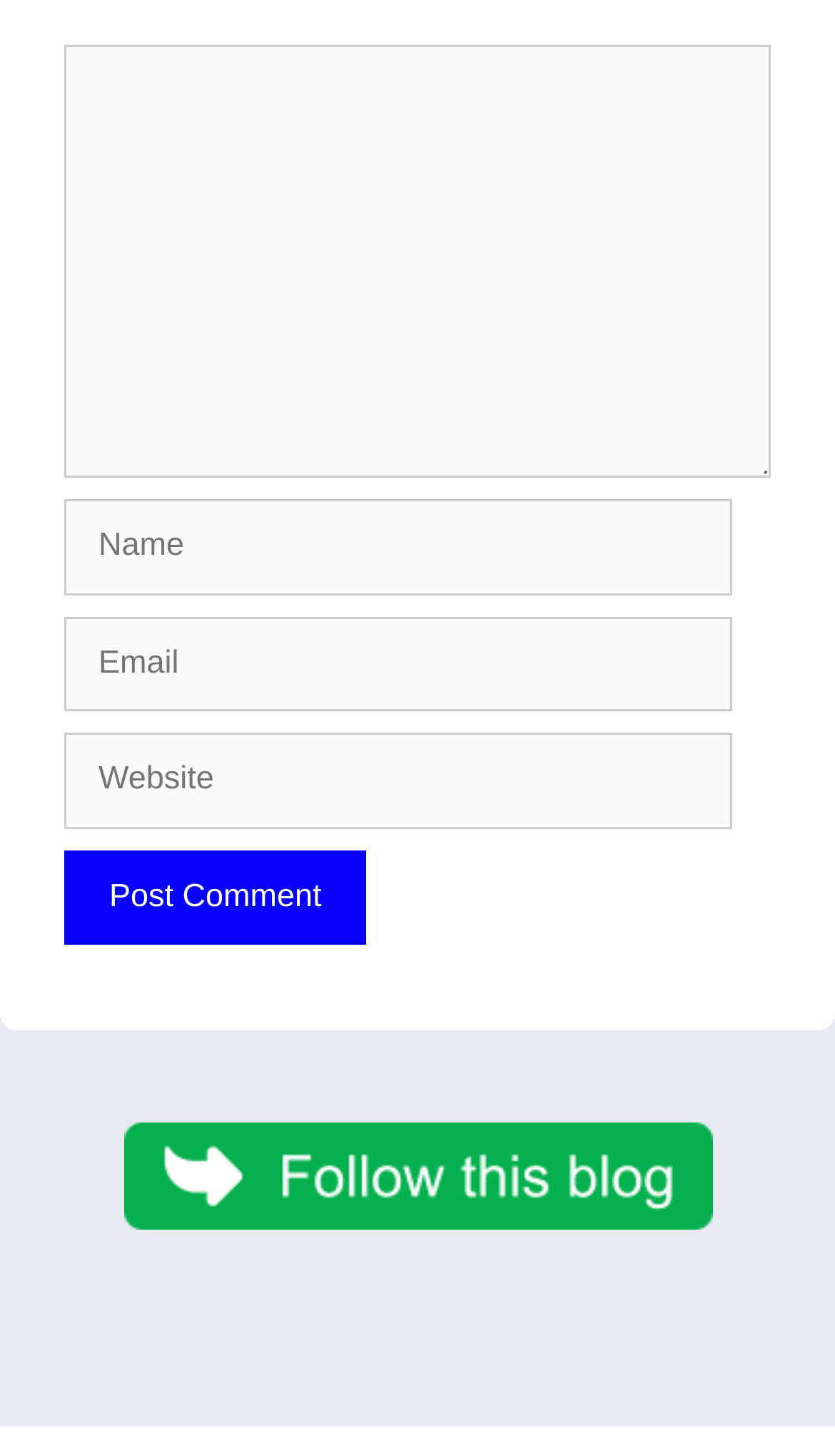Respond with a single word or phrase to the following question:
Is the 'Website' field required in the comment form?

No